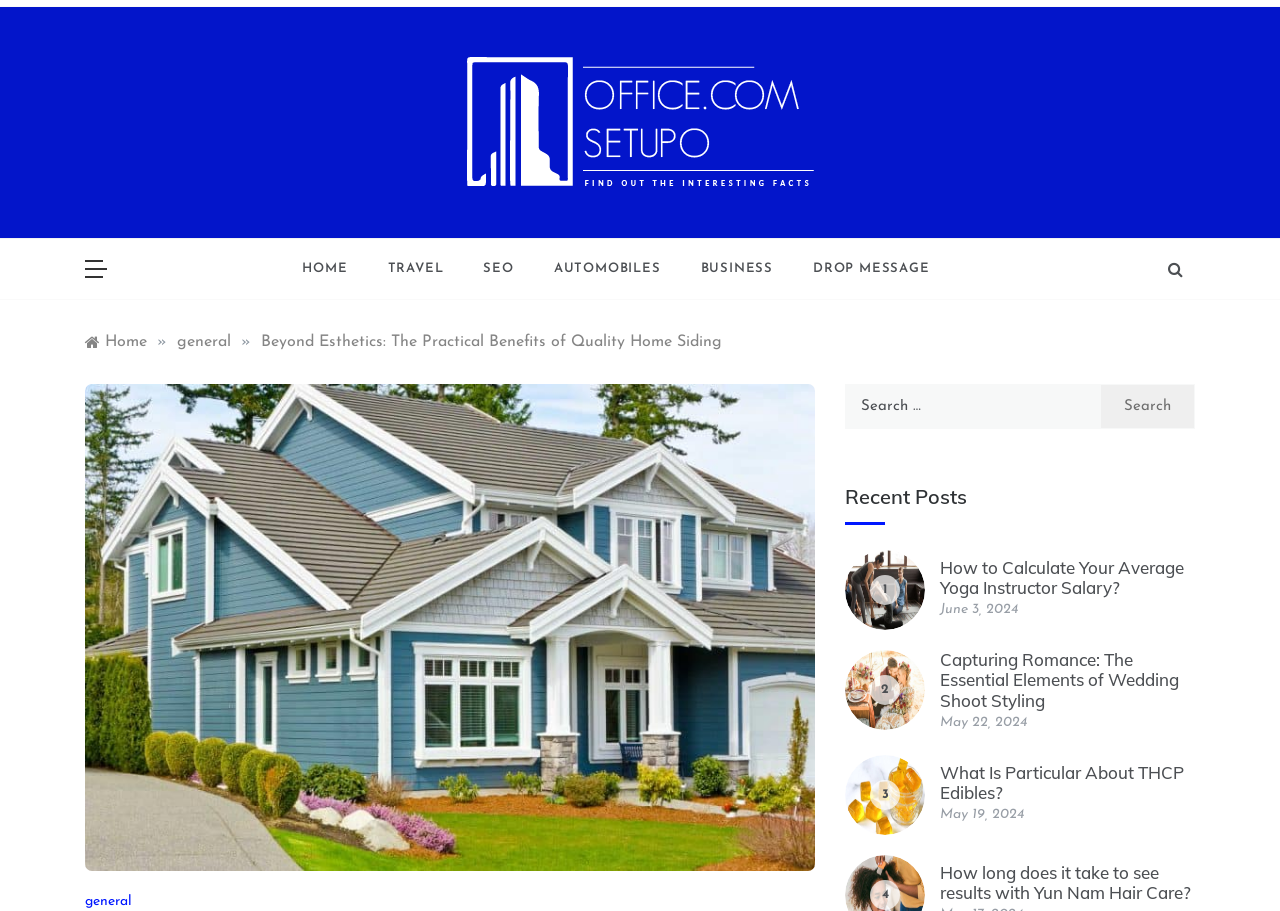Please identify the bounding box coordinates for the region that you need to click to follow this instruction: "Click on the 'HOME' link".

[0.236, 0.262, 0.287, 0.328]